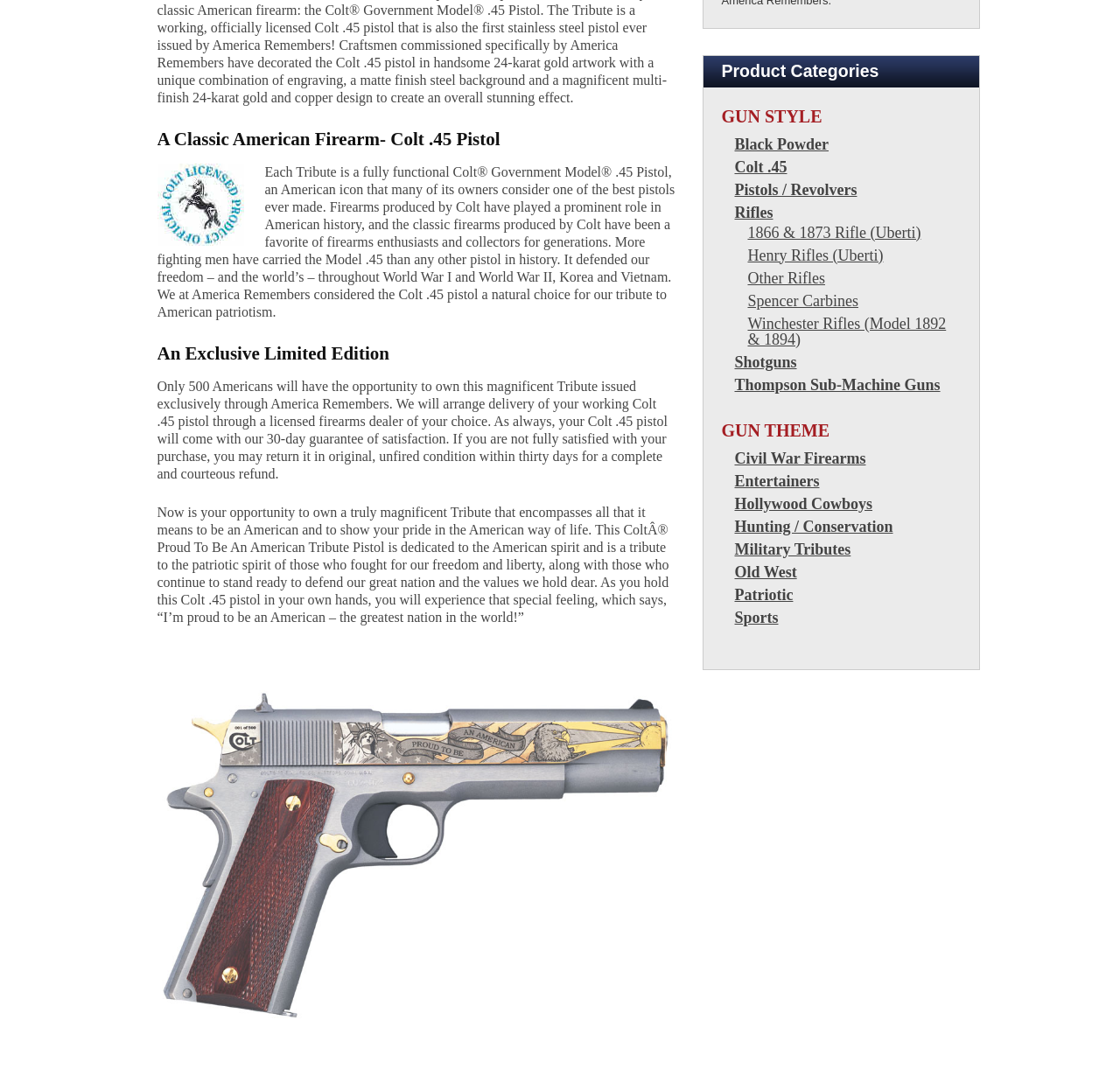Indicate the bounding box coordinates of the element that needs to be clicked to satisfy the following instruction: "View charity information". The coordinates should be four float numbers between 0 and 1, i.e., [left, top, right, bottom].

None